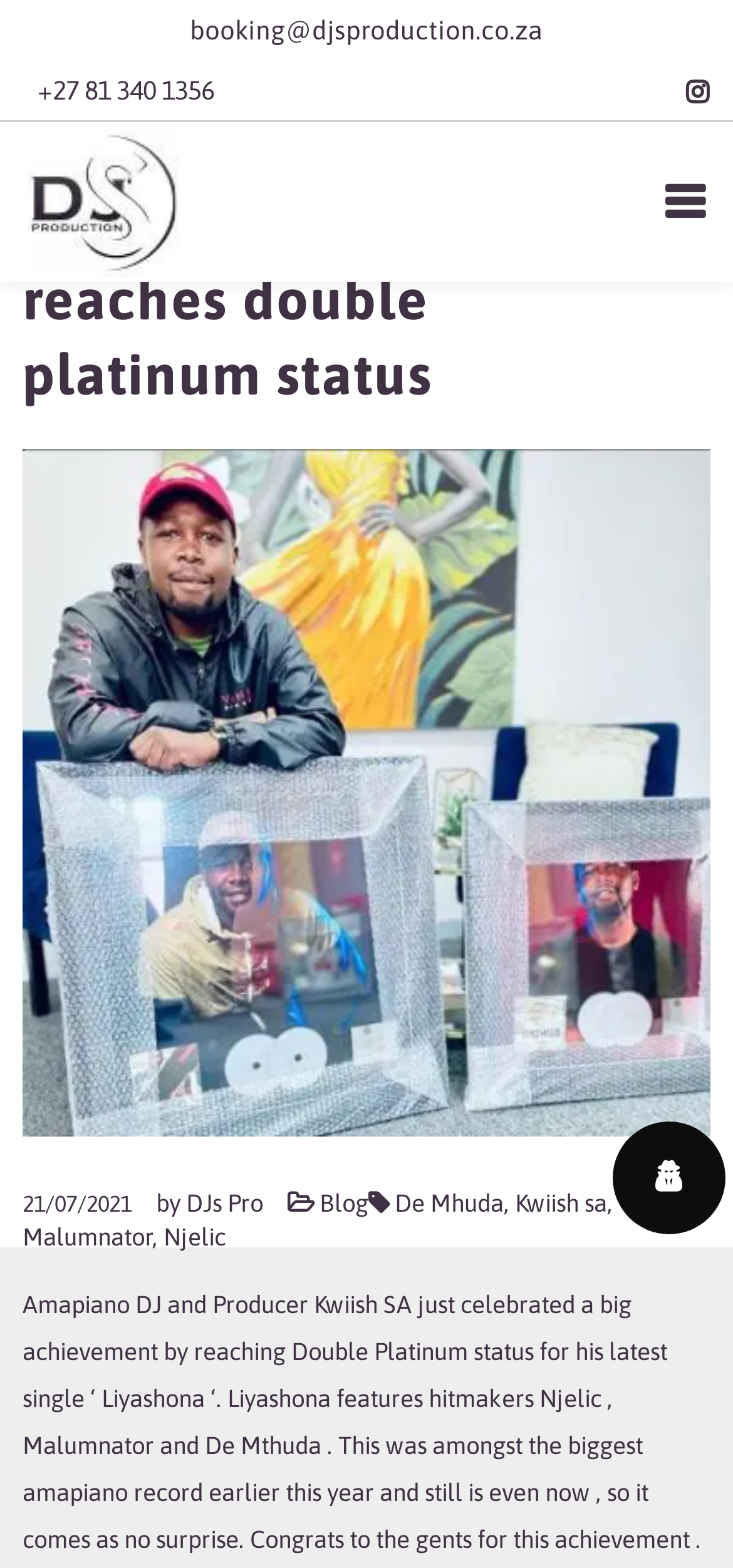Predict the bounding box of the UI element based on this description: "booking@djsproduction.co.za".

[0.259, 0.01, 0.741, 0.029]